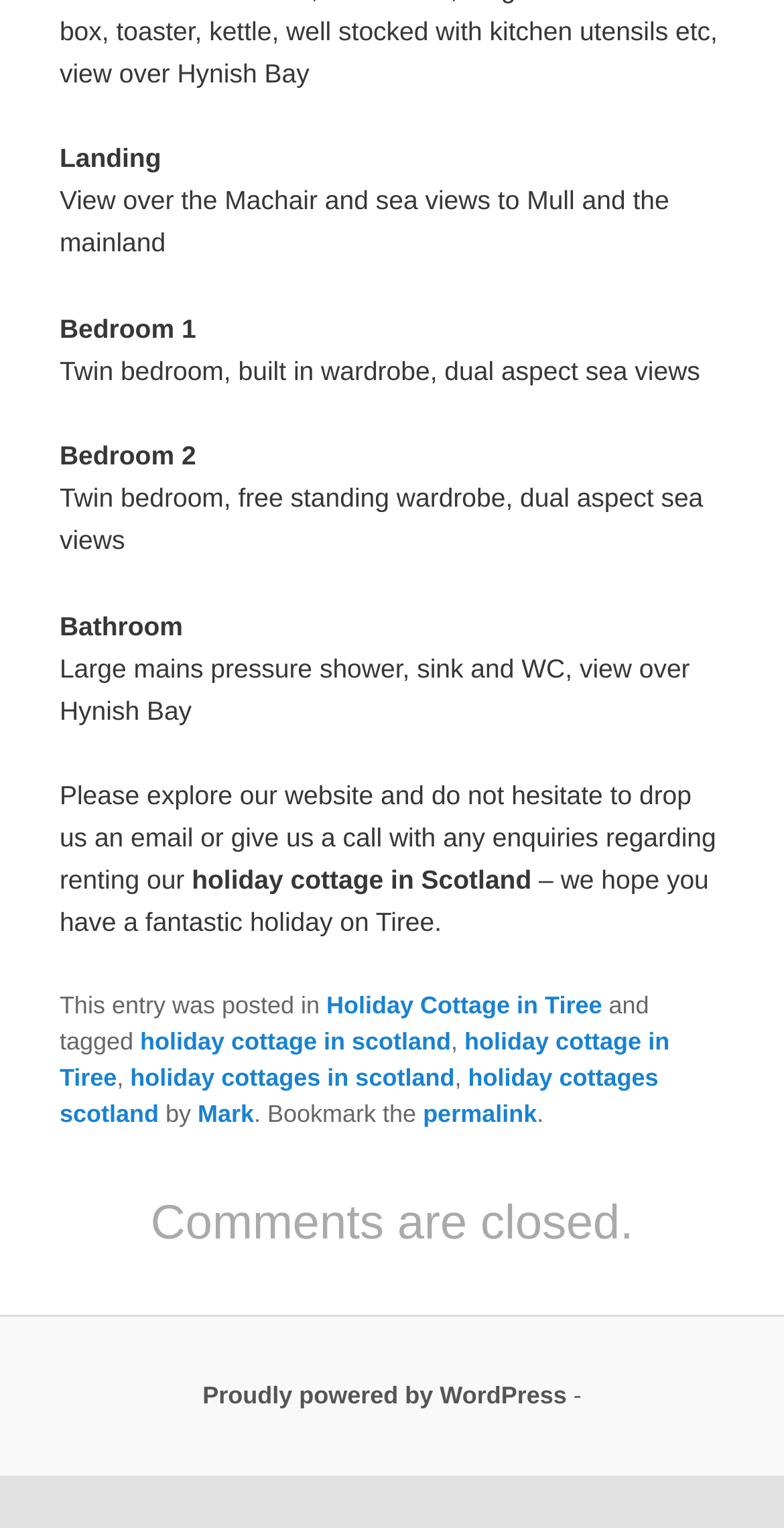Locate the UI element that matches the description holiday cottage in scotland in the webpage screenshot. Return the bounding box coordinates in the format (top-left x, top-left y, bottom-right x, bottom-right y), with values ranging from 0 to 1.

[0.179, 0.672, 0.575, 0.69]